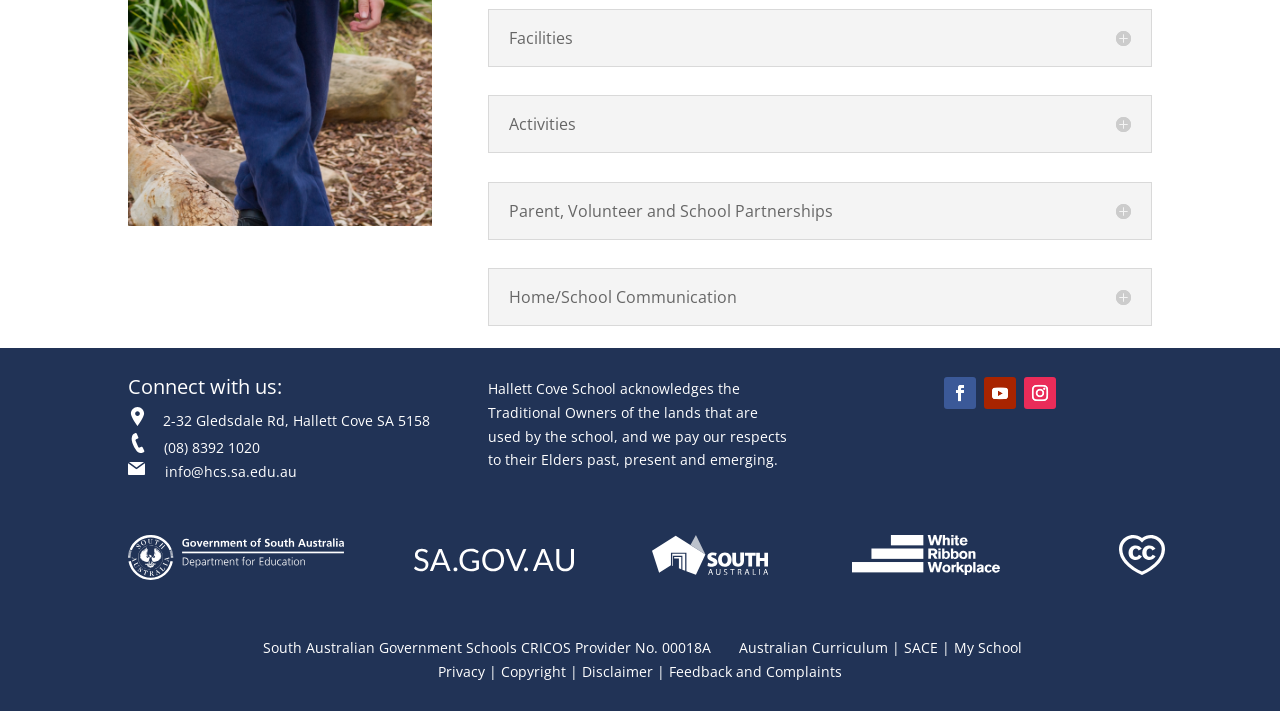Please mark the bounding box coordinates of the area that should be clicked to carry out the instruction: "Send an email to info@hcs.sa.edu.au".

[0.116, 0.649, 0.232, 0.676]